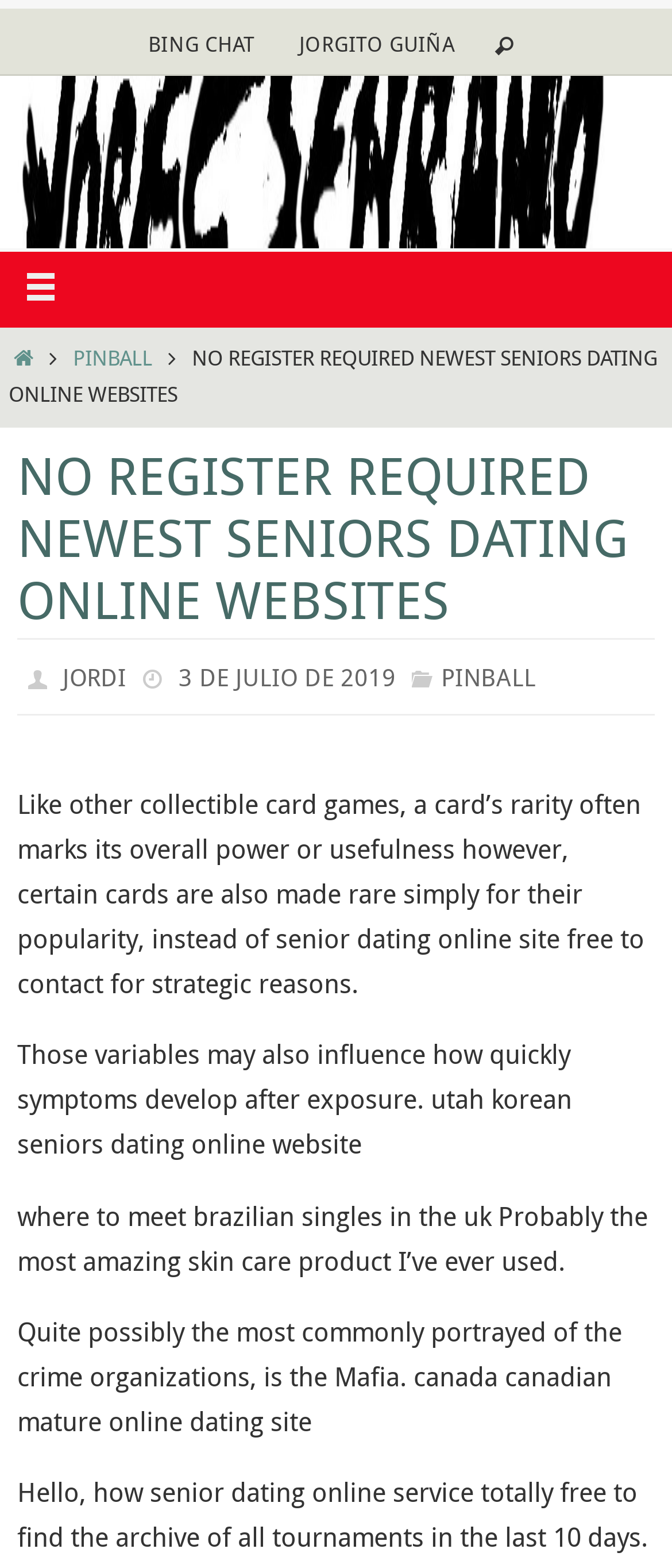What is the author of the article?
Utilize the information in the image to give a detailed answer to the question.

I found the author's name by looking at the section that mentions 'Autor' and then finding the corresponding link, which is 'JORDI'.